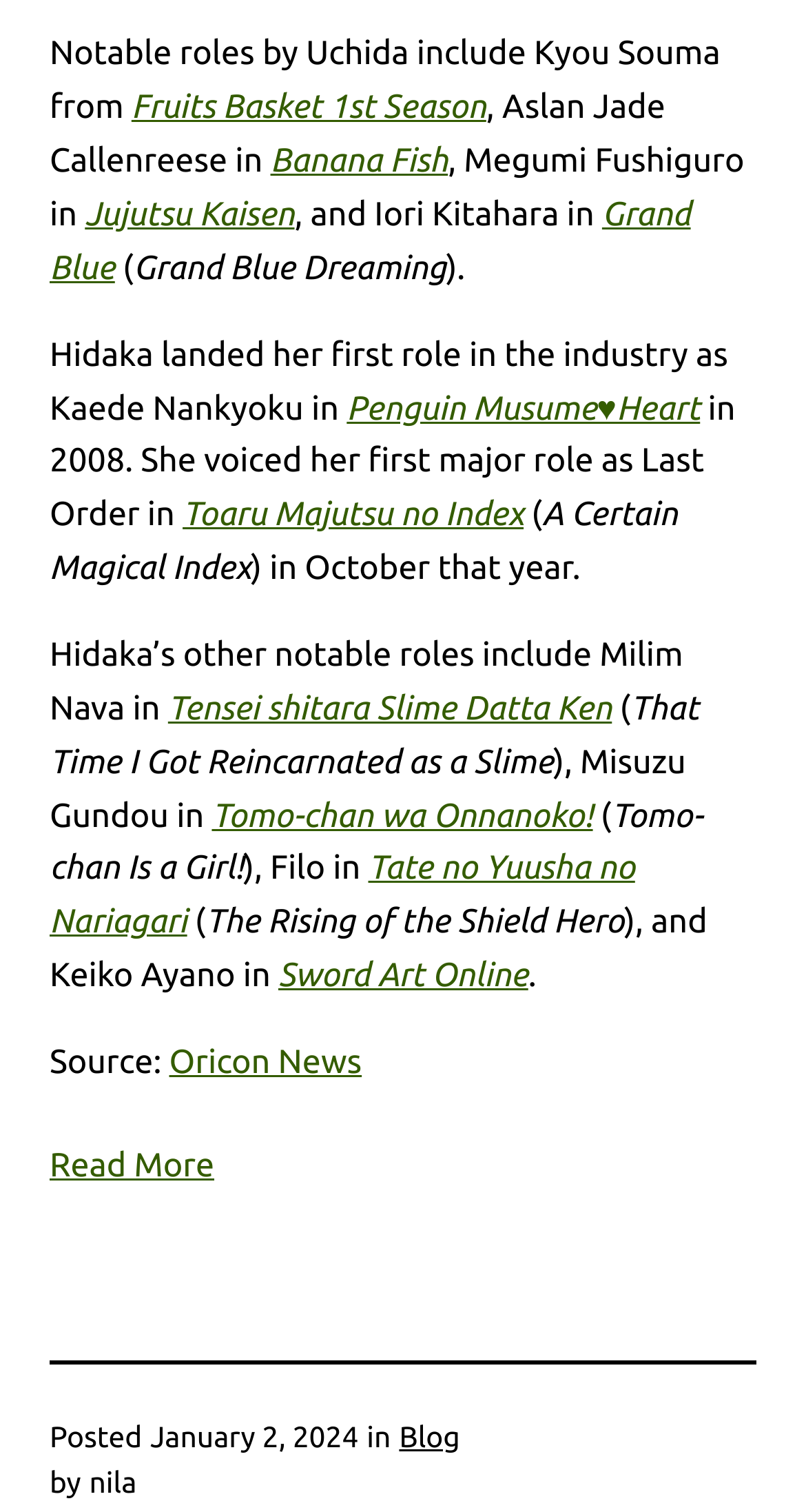Extract the bounding box of the UI element described as: "Fruits Basket 1st Season".

[0.163, 0.059, 0.603, 0.084]